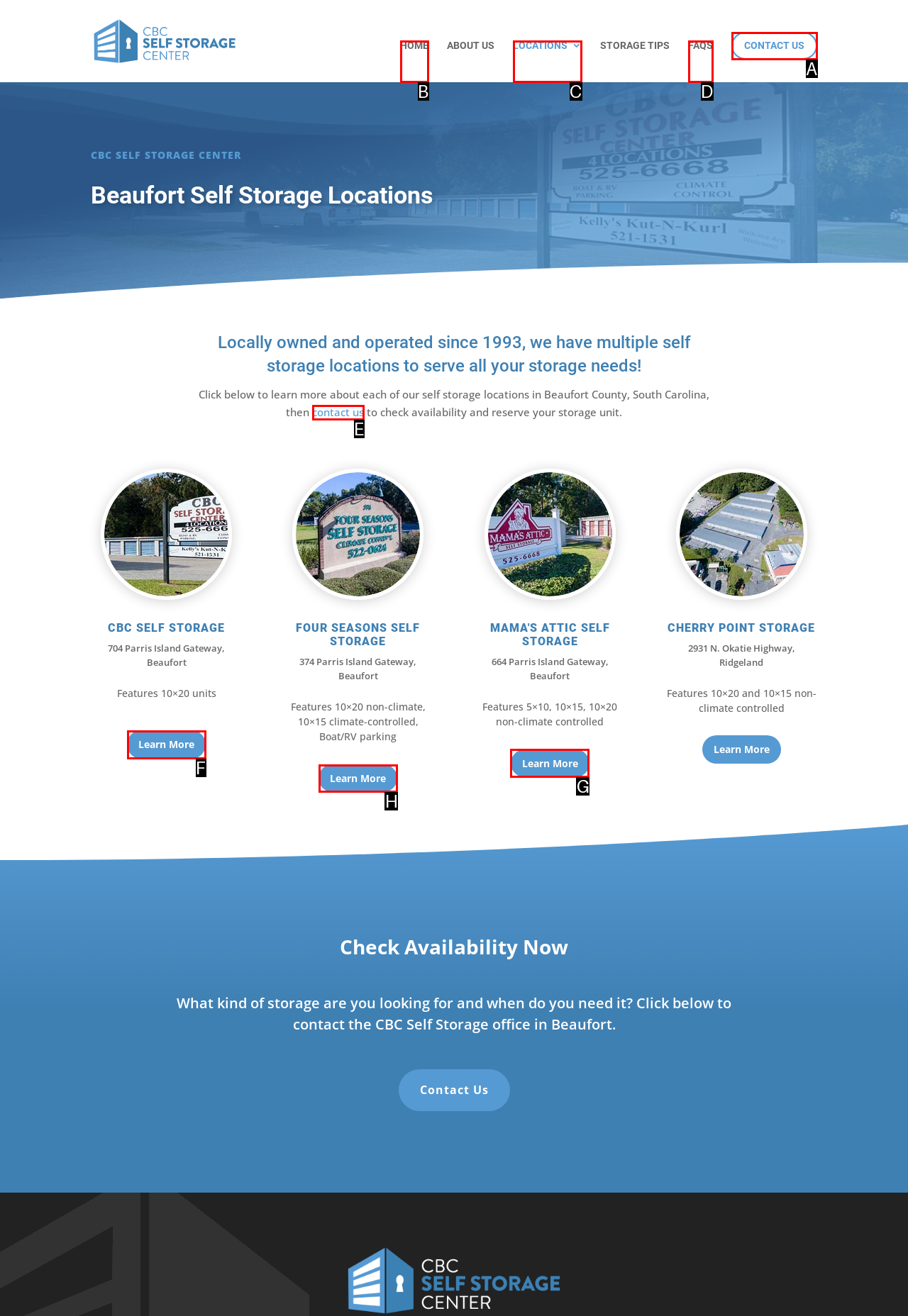Please indicate which option's letter corresponds to the task: Check availability at FOUR SEASONS SELF STORAGE by examining the highlighted elements in the screenshot.

H